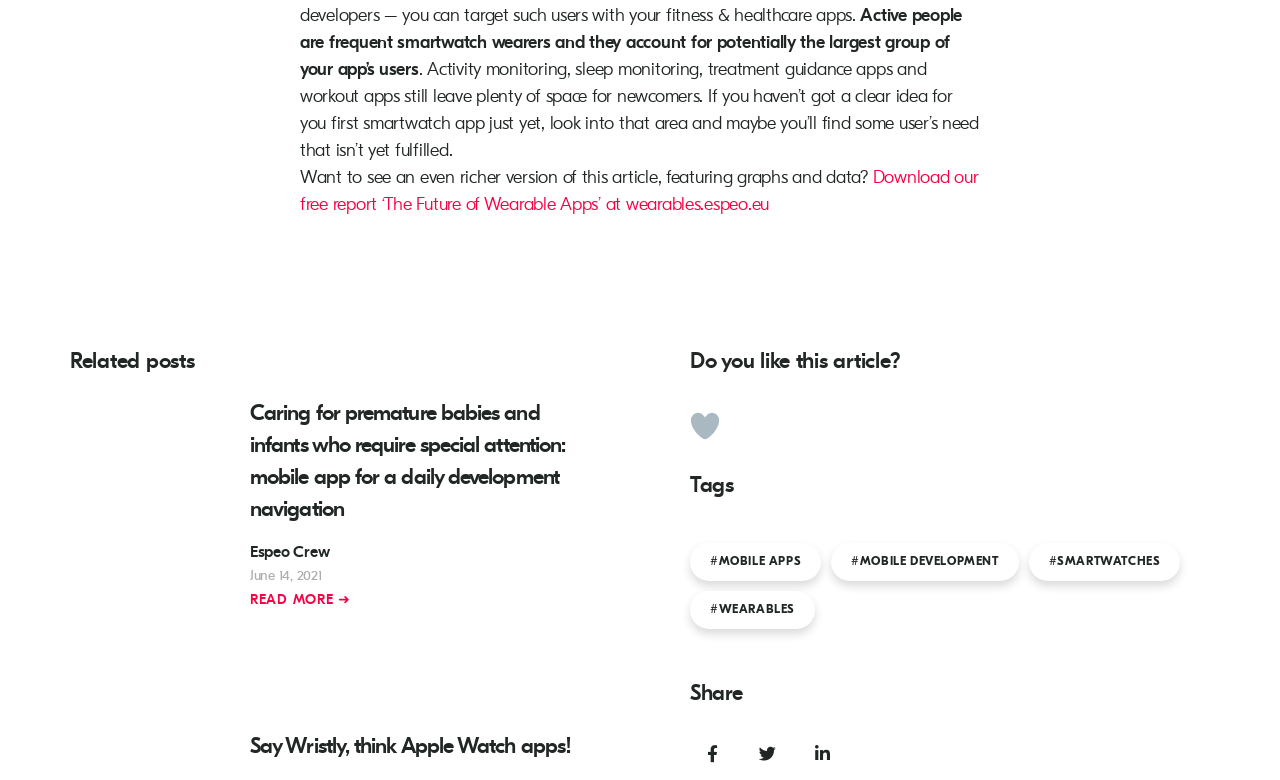Please locate the bounding box coordinates of the element that should be clicked to complete the given instruction: "Share on facebook".

[0.539, 0.937, 0.574, 0.995]